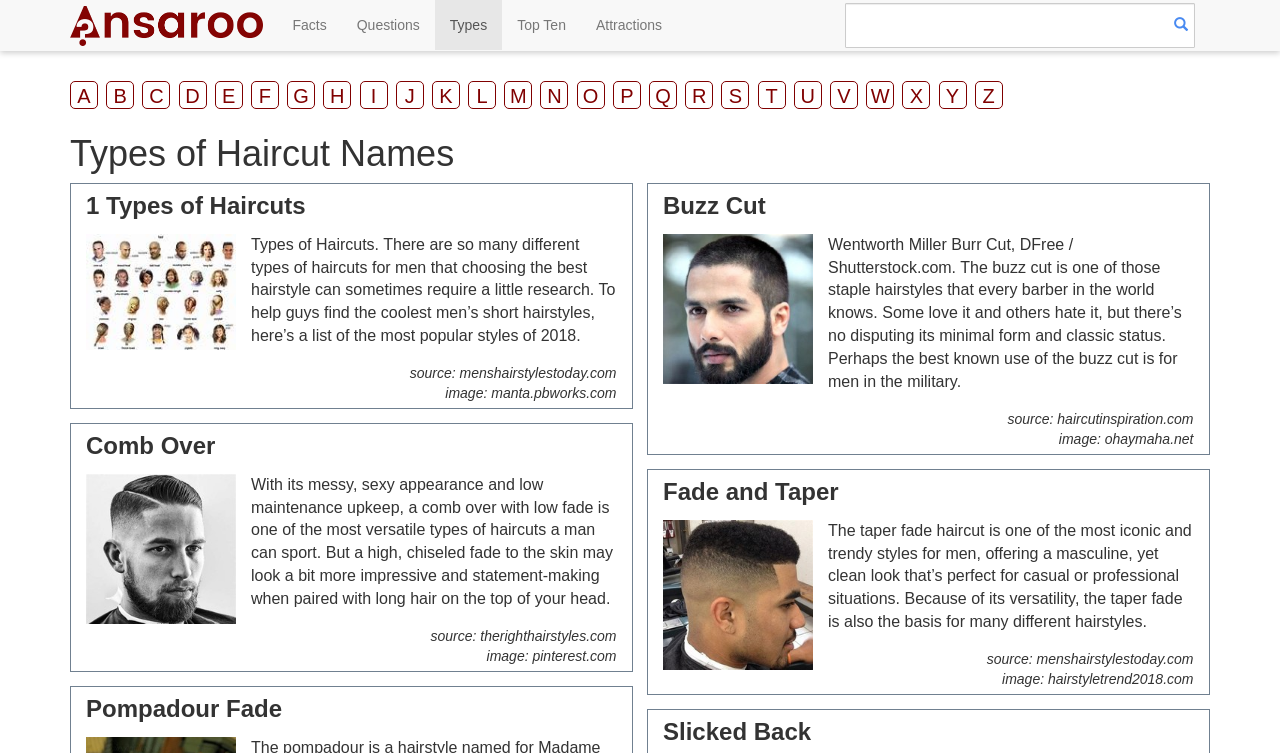Based on the image, provide a detailed and complete answer to the question: 
What is the format of the haircut descriptions?

Each haircut description on this webpage is accompanied by a text description and an image. The text description provides information about the haircut, and the image shows what the haircut looks like.